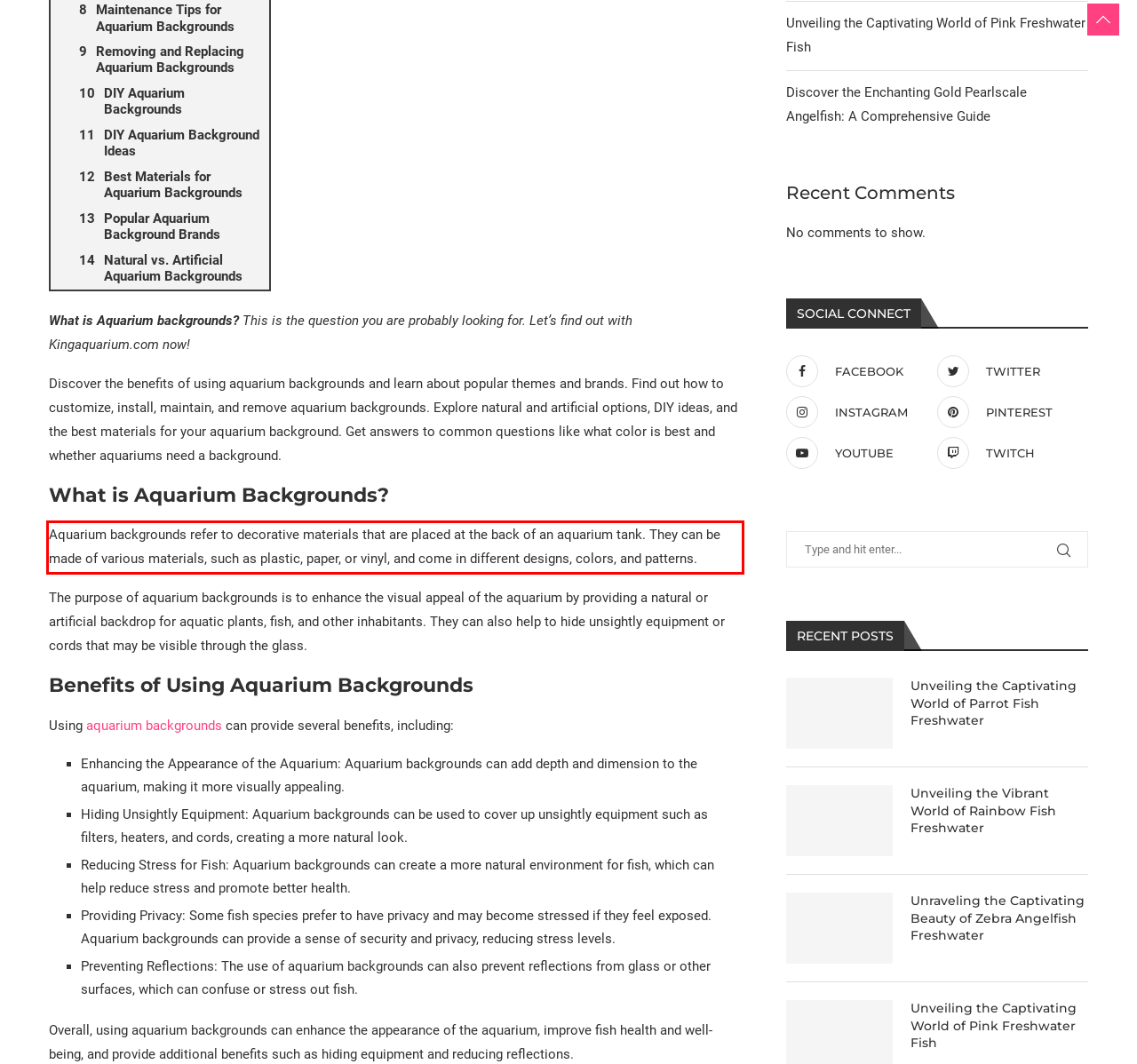Please examine the screenshot of the webpage and read the text present within the red rectangle bounding box.

Aquarium backgrounds refer to decorative materials that are placed at the back of an aquarium tank. They can be made of various materials, such as plastic, paper, or vinyl, and come in different designs, colors, and patterns.